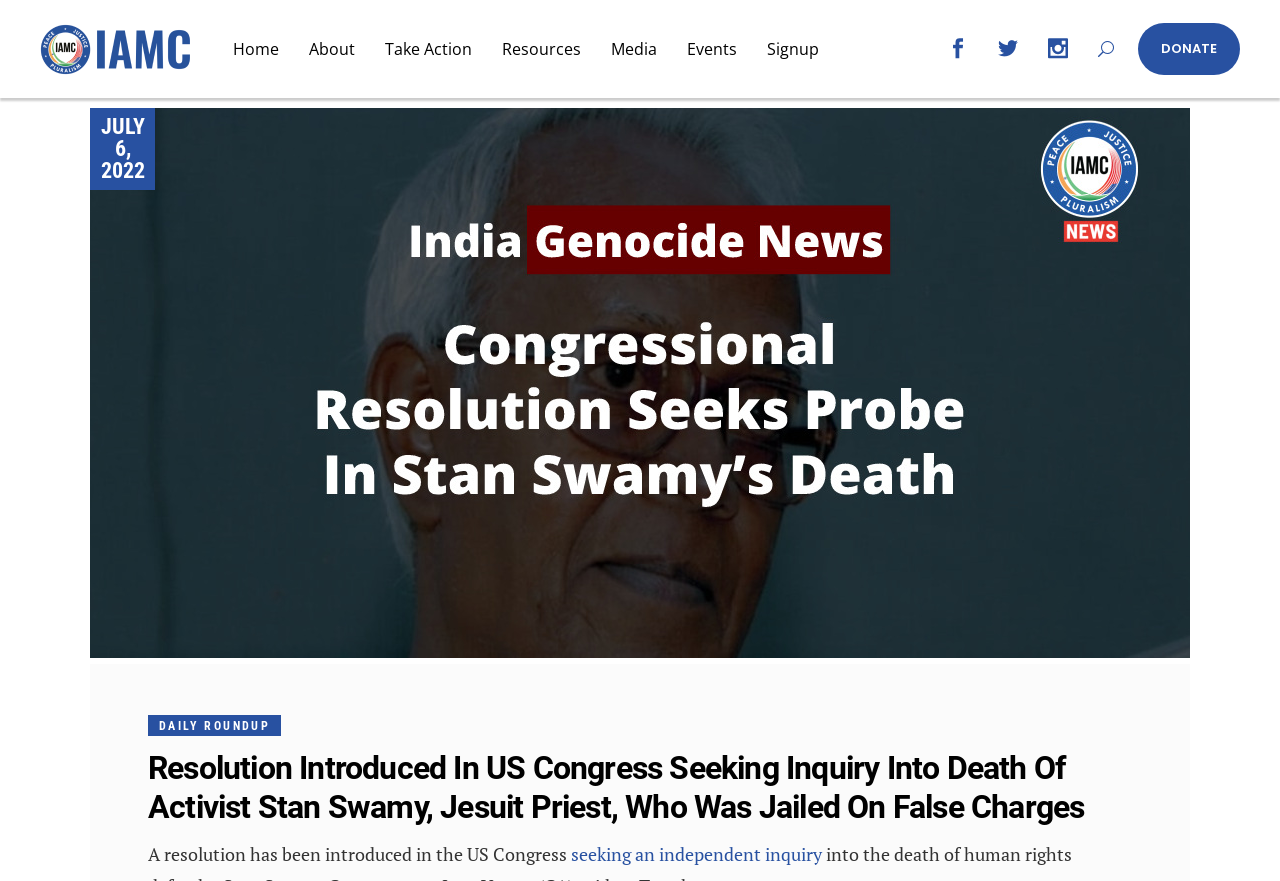Use one word or a short phrase to answer the question provided: 
What is the purpose of the resolution introduced in the US Congress?

Independent inquiry into Stan Swamy's death